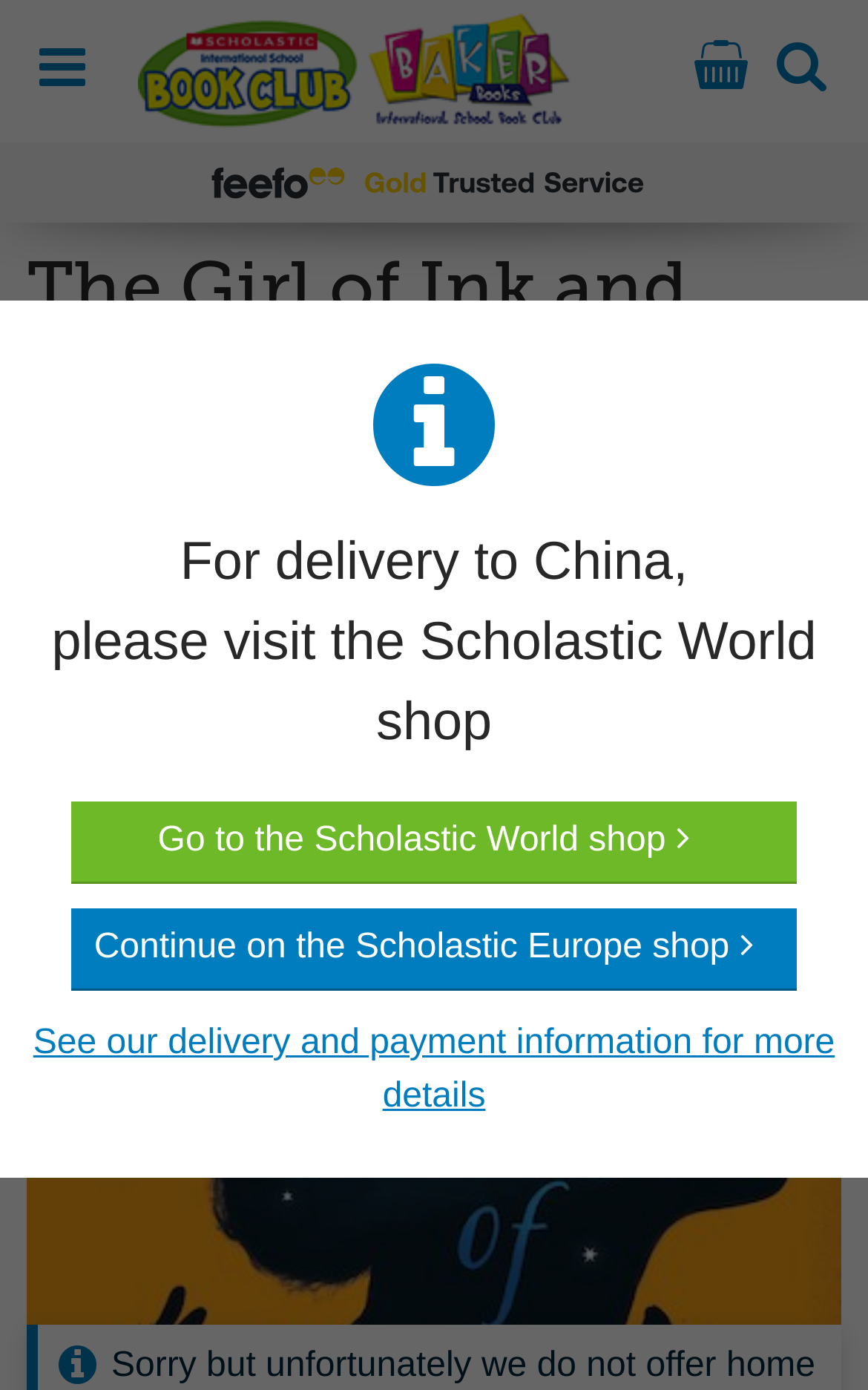Provide a one-word or short-phrase answer to the question:
What is the price of the book?

€62.32/£47.94